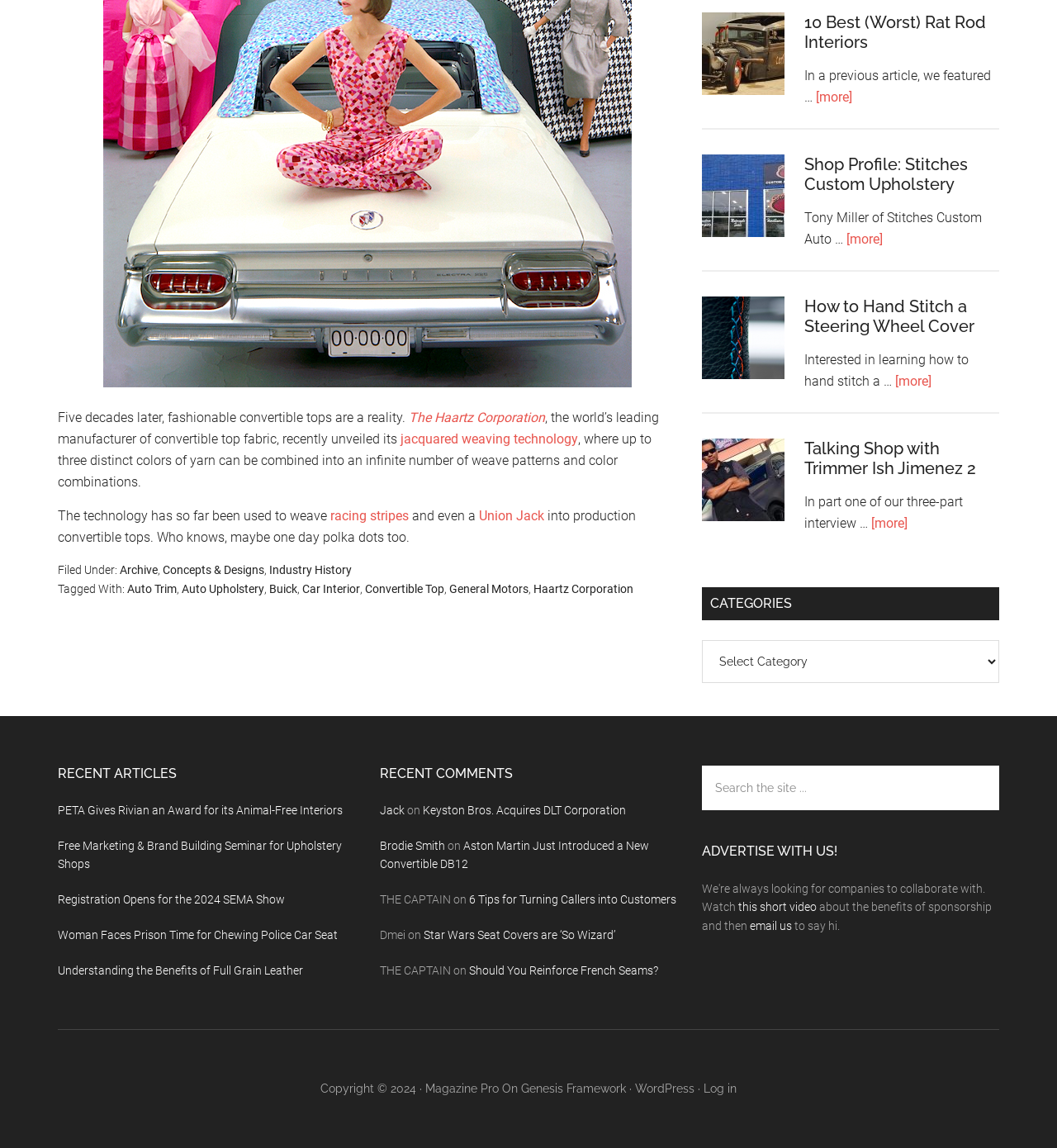Calculate the bounding box coordinates of the UI element given the description: "Keyston Bros. Acquires DLT Corporation".

[0.4, 0.7, 0.592, 0.711]